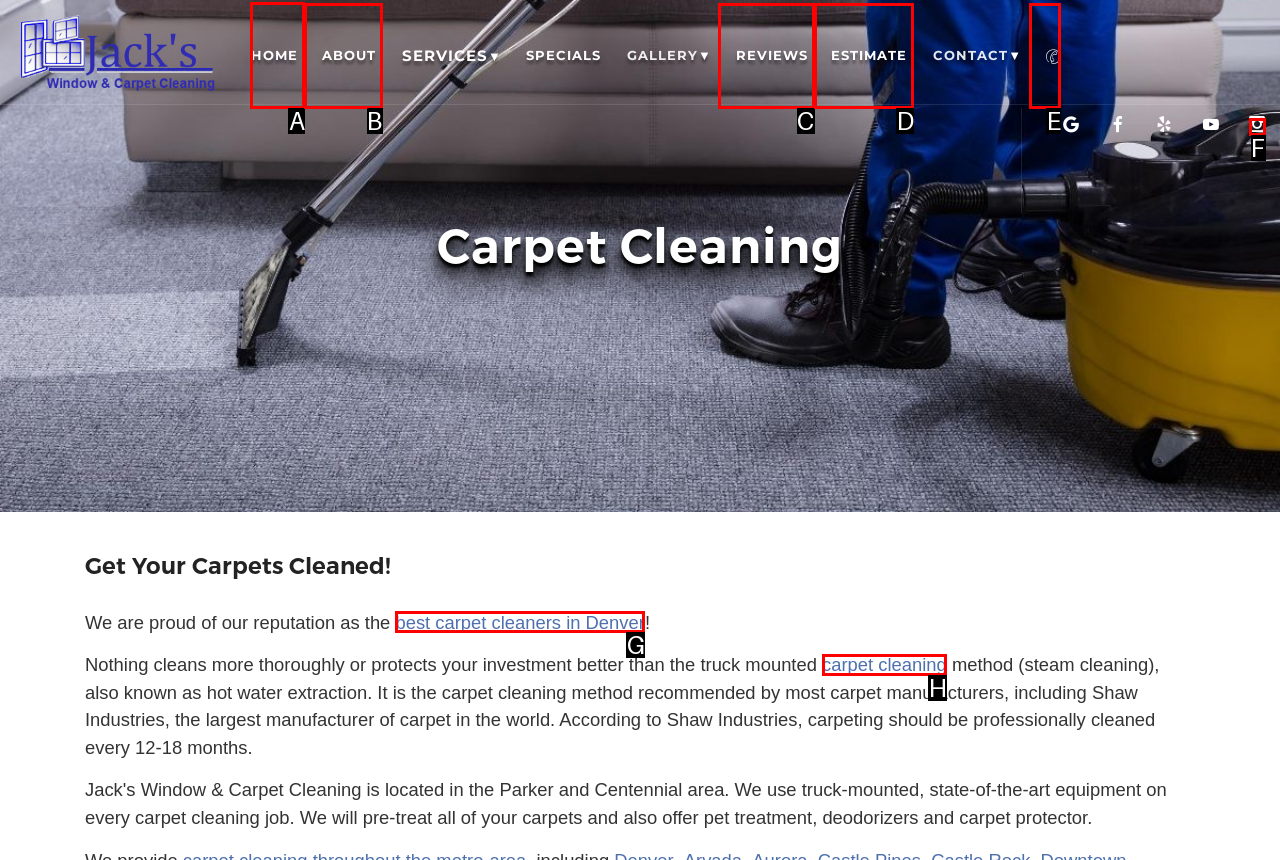What option should you select to complete this task: Click the HOME link? Indicate your answer by providing the letter only.

A